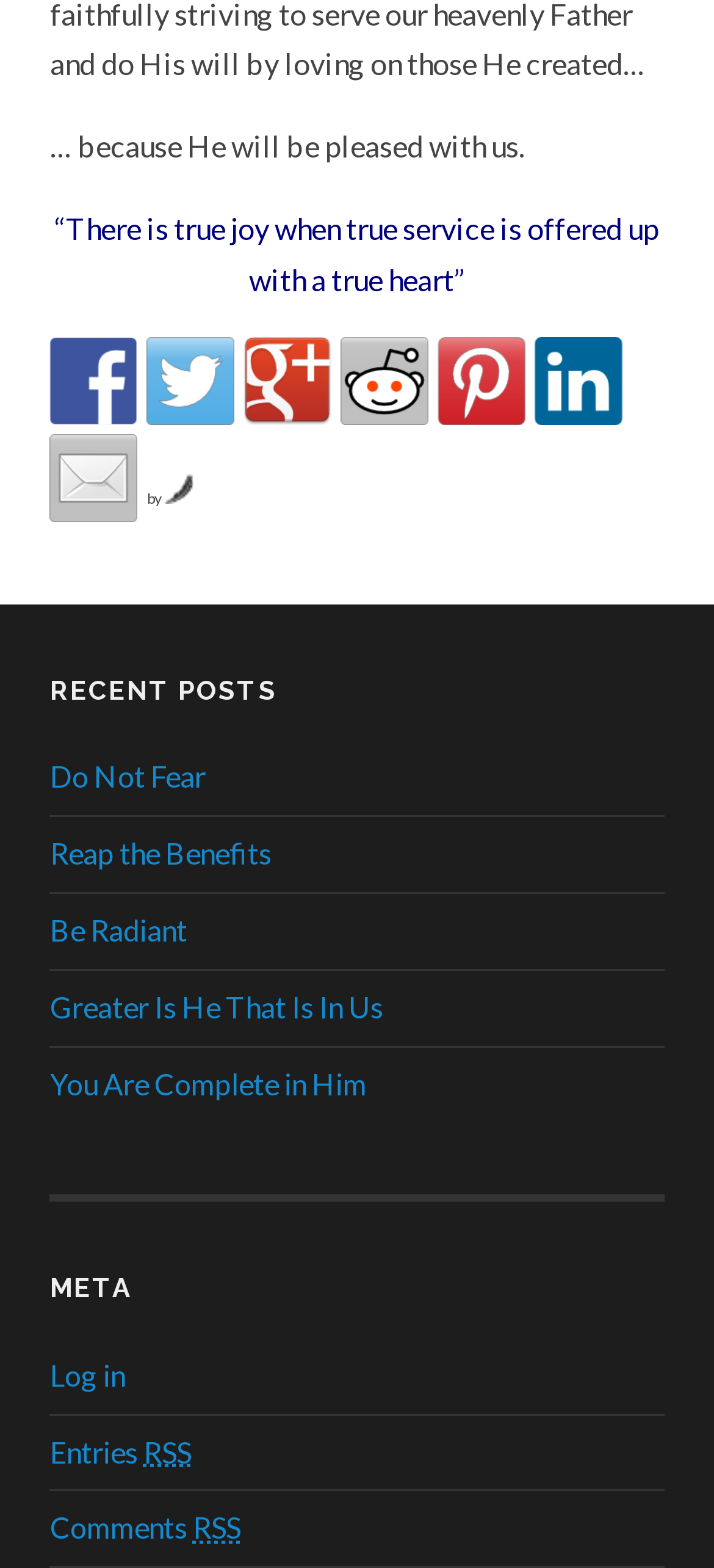Indicate the bounding box coordinates of the element that needs to be clicked to satisfy the following instruction: "Log in to the website". The coordinates should be four float numbers between 0 and 1, i.e., [left, top, right, bottom].

[0.07, 0.865, 0.175, 0.888]